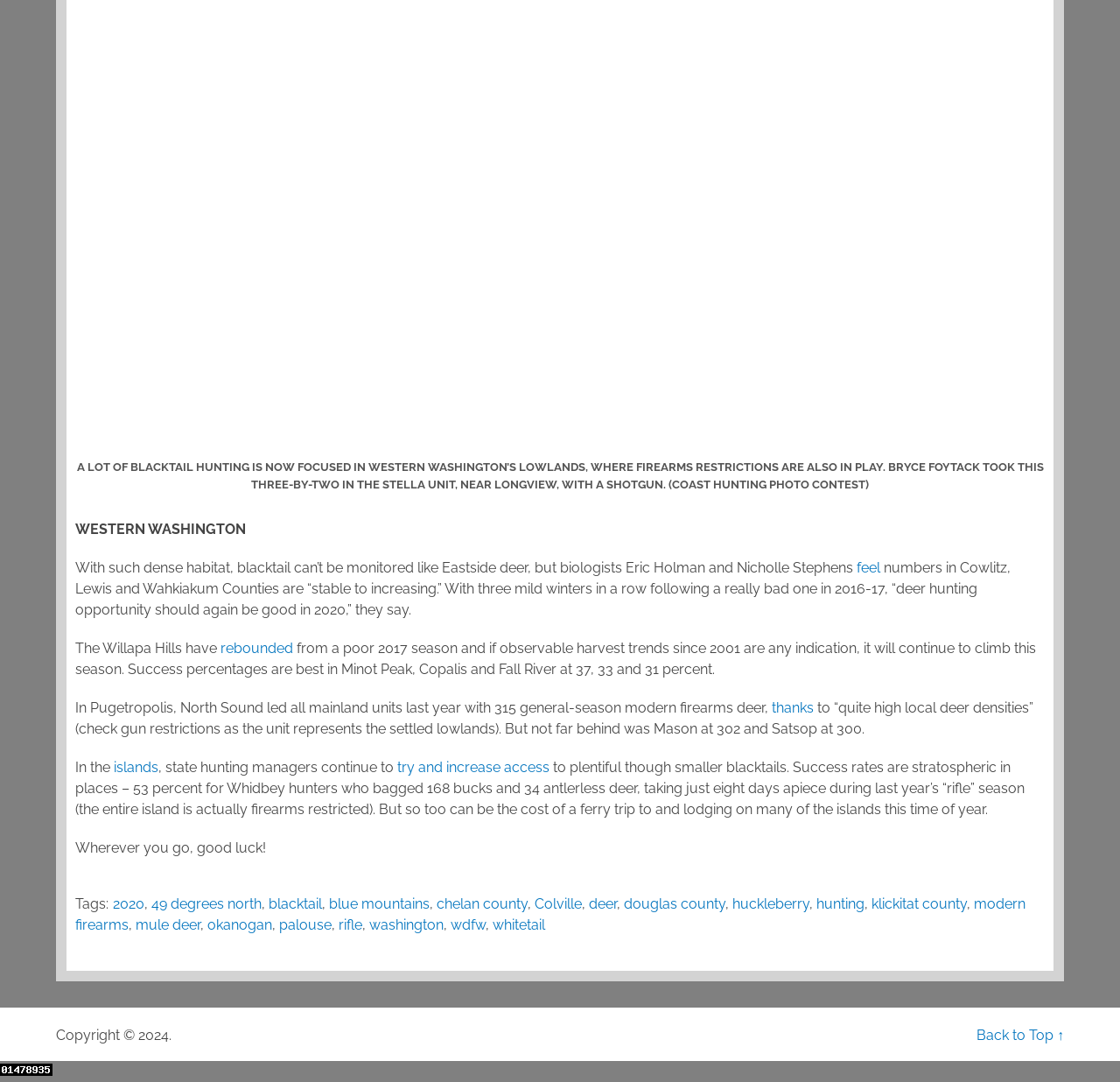Please answer the following question using a single word or phrase: 
What is the purpose of the link 'try and increase access'?

To increase access to blacktails